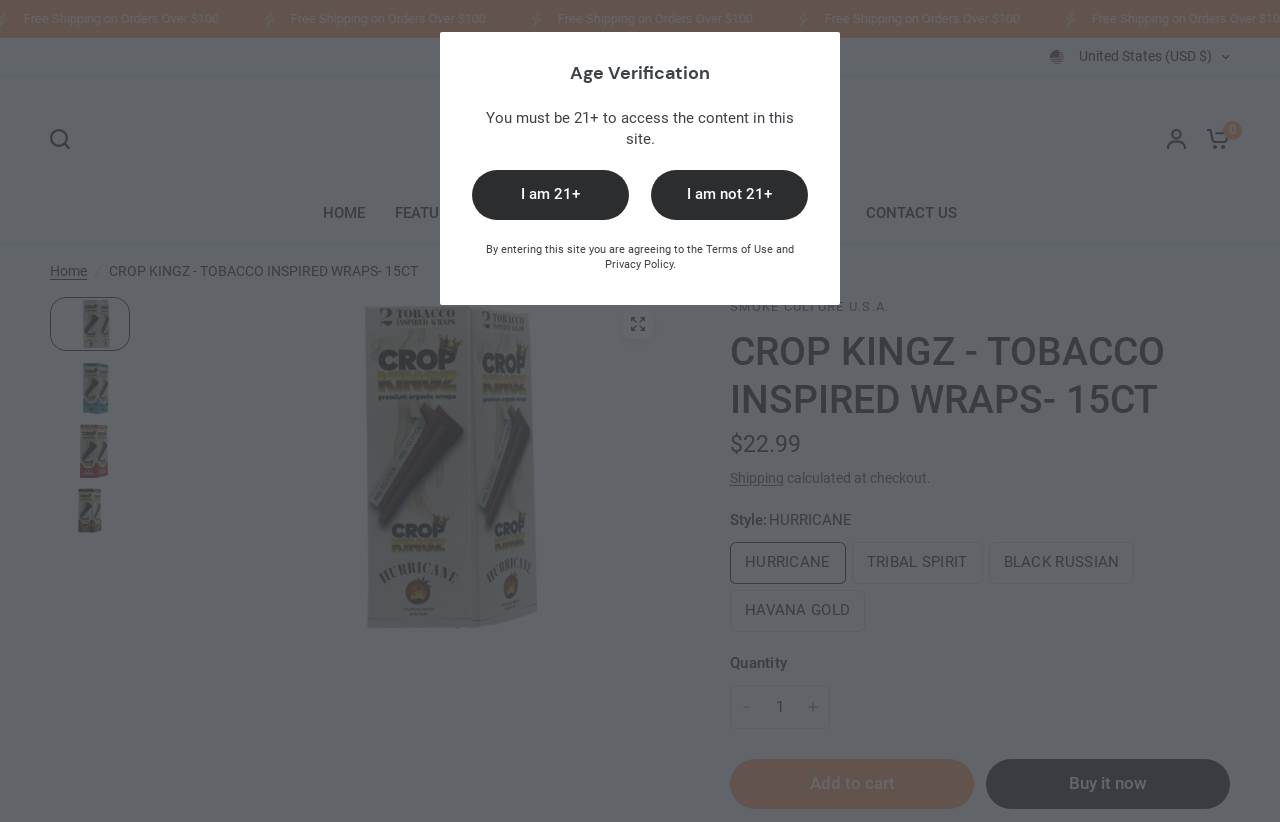Provide the bounding box coordinates in the format (top-left x, top-left y, bottom-right x, bottom-right y). All values are floating point numbers between 0 and 1. Determine the bounding box coordinate of the UI element described as: CBD & KRATOM

[0.559, 0.245, 0.653, 0.274]